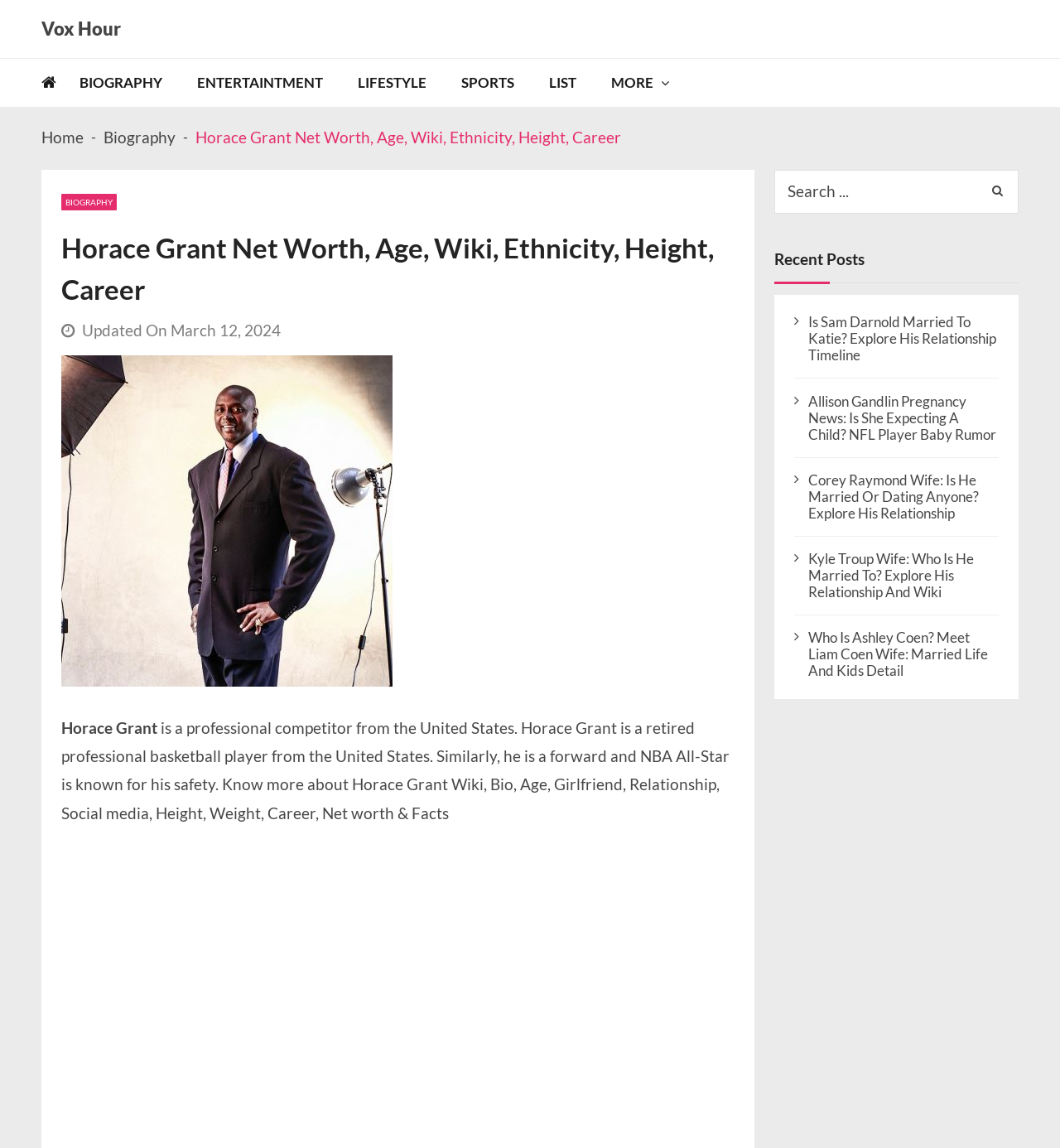Provide the bounding box coordinates for the UI element described in this sentence: "« Apr". The coordinates should be four float values between 0 and 1, i.e., [left, top, right, bottom].

None